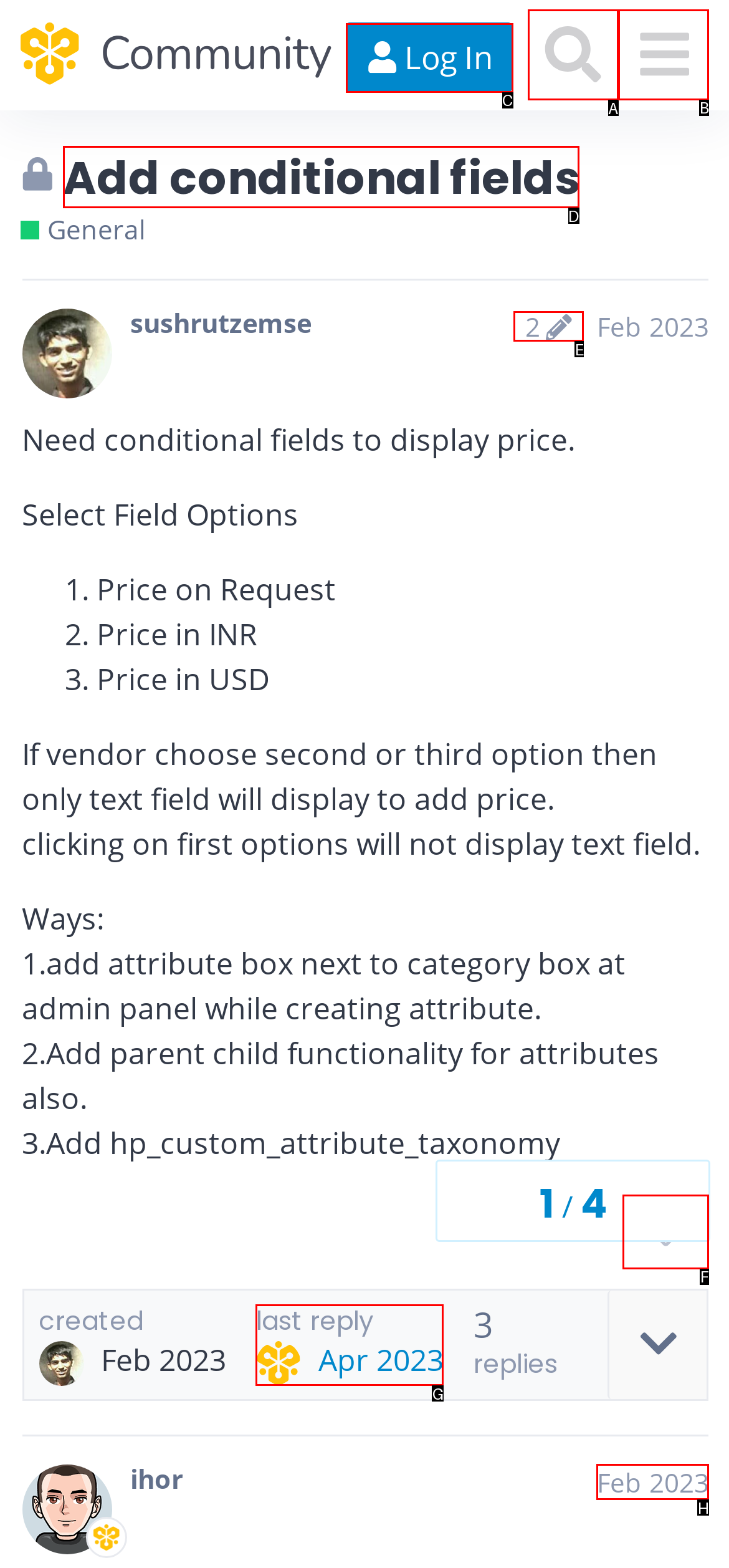Indicate which red-bounded element should be clicked to perform the task: Search for topics Answer with the letter of the correct option.

A